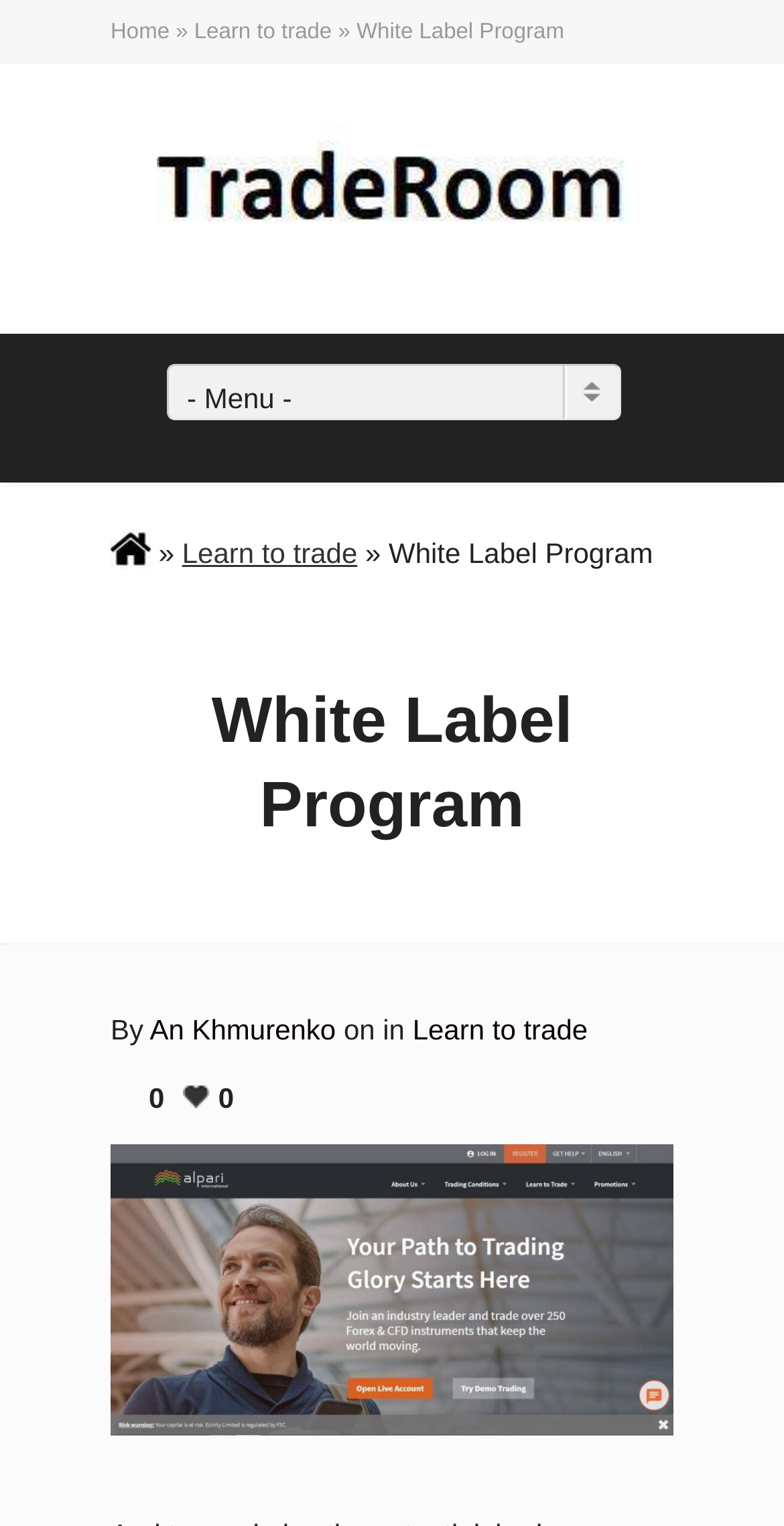Specify the bounding box coordinates of the area that needs to be clicked to achieve the following instruction: "select an option from the menu".

[0.215, 0.24, 0.79, 0.277]